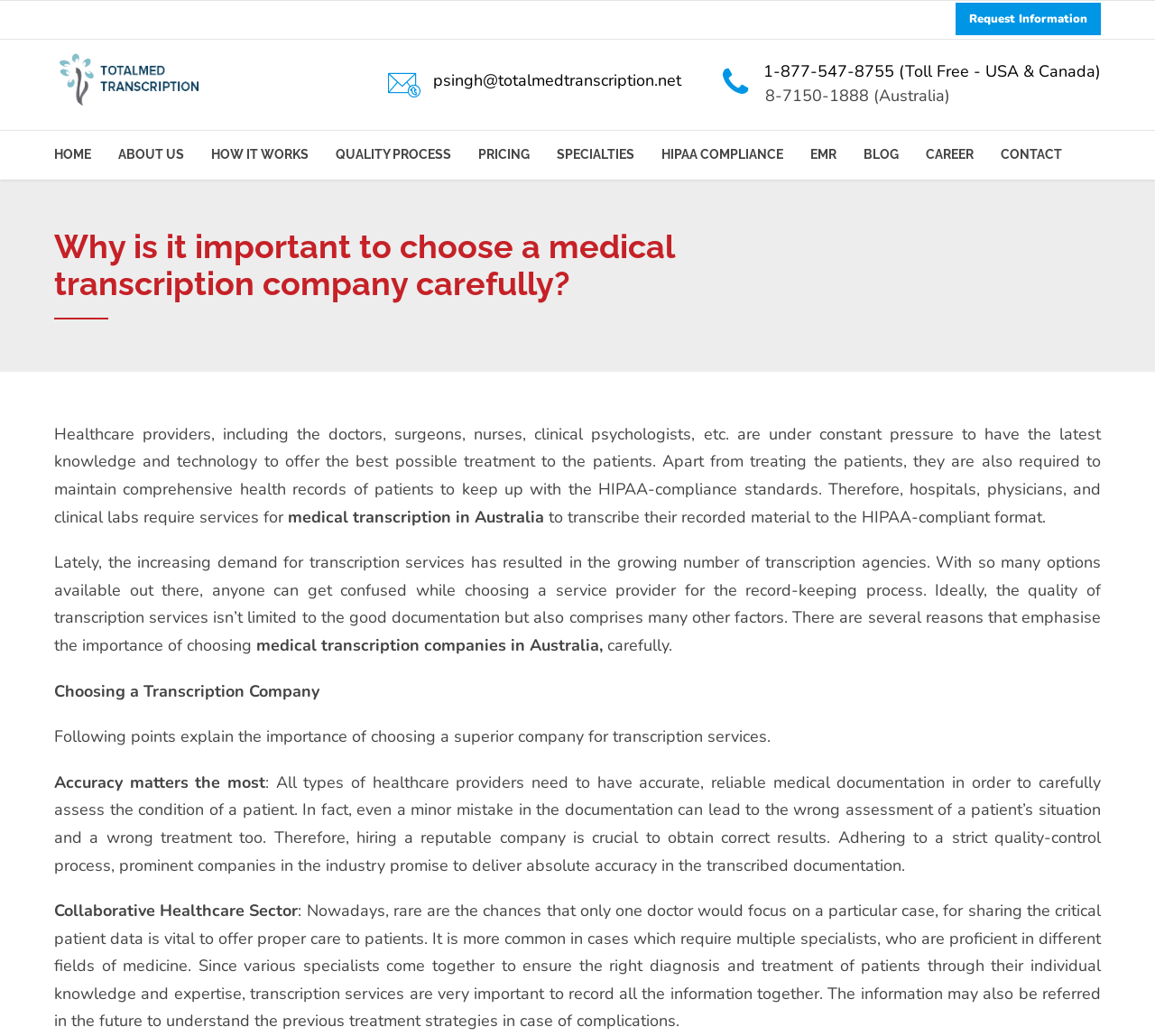Detail the features and information presented on the webpage.

This webpage appears to be a blog or article about the importance of choosing a medical transcription company in Australia carefully. At the top of the page, there is a header section with several links, including "Request Information", "Medical Transcription Company USA", and a contact email and phone number. Below this, there is a navigation menu with links to various sections of the website, such as "HOME", "ABOUT US", "HOW IT WORKS", and "BLOG".

The main content of the page is divided into several sections. The first section has a heading that asks "Why is it important to choose a medical transcription company carefully?" and provides a brief introduction to the importance of medical transcription in Australia. The text explains that healthcare providers need to maintain comprehensive health records to comply with HIPAA standards, and that medical transcription services are necessary to transcribe recorded material into a HIPAA-compliant format.

The next section is titled "Choosing a Transcription Company" and explains the importance of choosing a superior company for transcription services. The text highlights the importance of accuracy in medical documentation, citing the potential consequences of minor mistakes in documentation. It also discusses the collaborative nature of the healthcare sector, where multiple specialists work together to provide proper care to patients, and how transcription services are essential for recording and sharing critical patient data.

Throughout the page, there are several links to other sections of the website, including "SPECIALTIES" and "HIPAA COMPLIANCE", as well as links to specific medical transcription services, such as "IME Transcription" and "Cardiology Medical Transcription". There are also several images and icons scattered throughout the page, including a logo for "Medical Transcription Company USA" and various font icons representing different medical specialties.